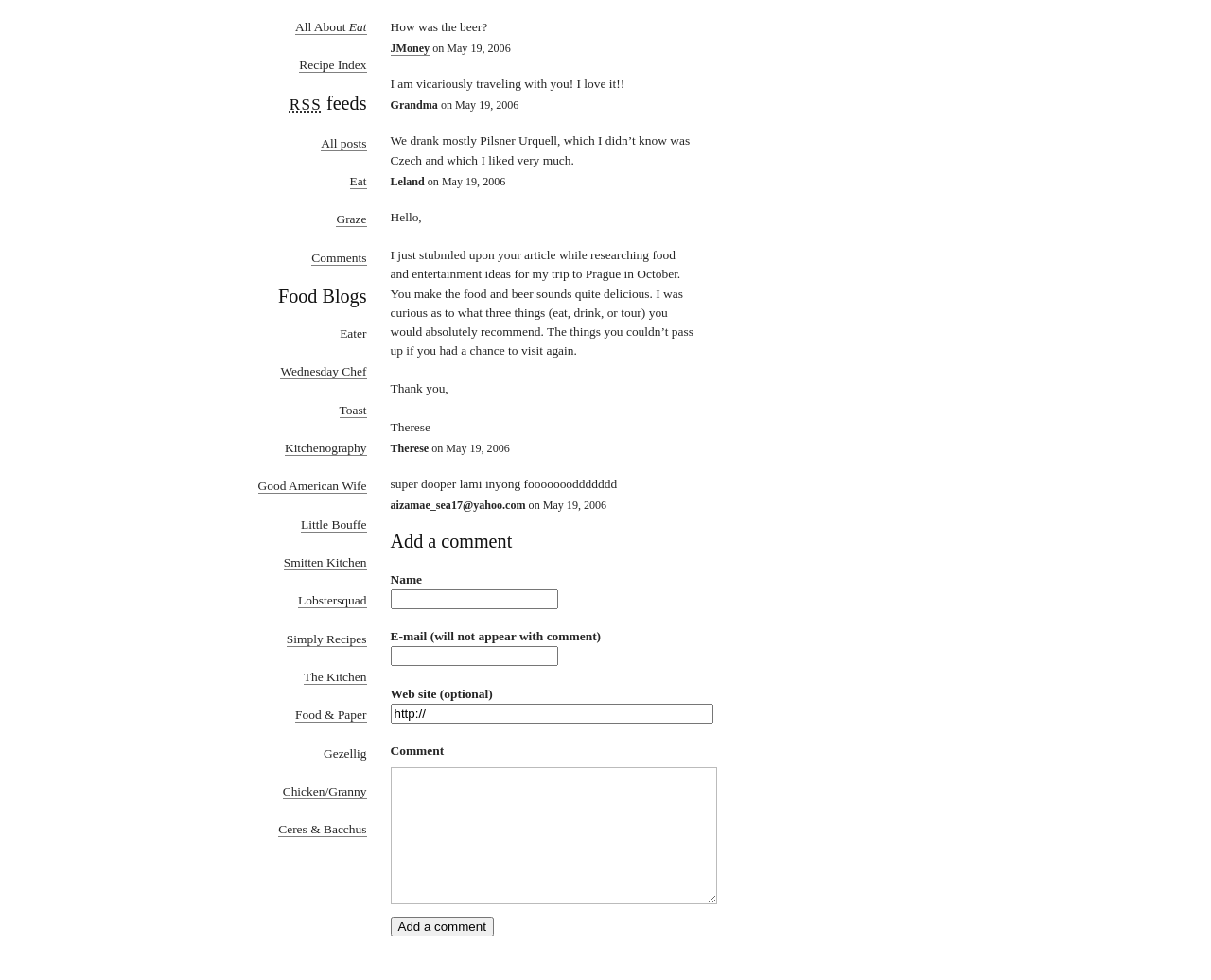Could you specify the bounding box coordinates for the clickable section to complete the following instruction: "Click on 'All About Eat'"?

[0.244, 0.02, 0.303, 0.035]